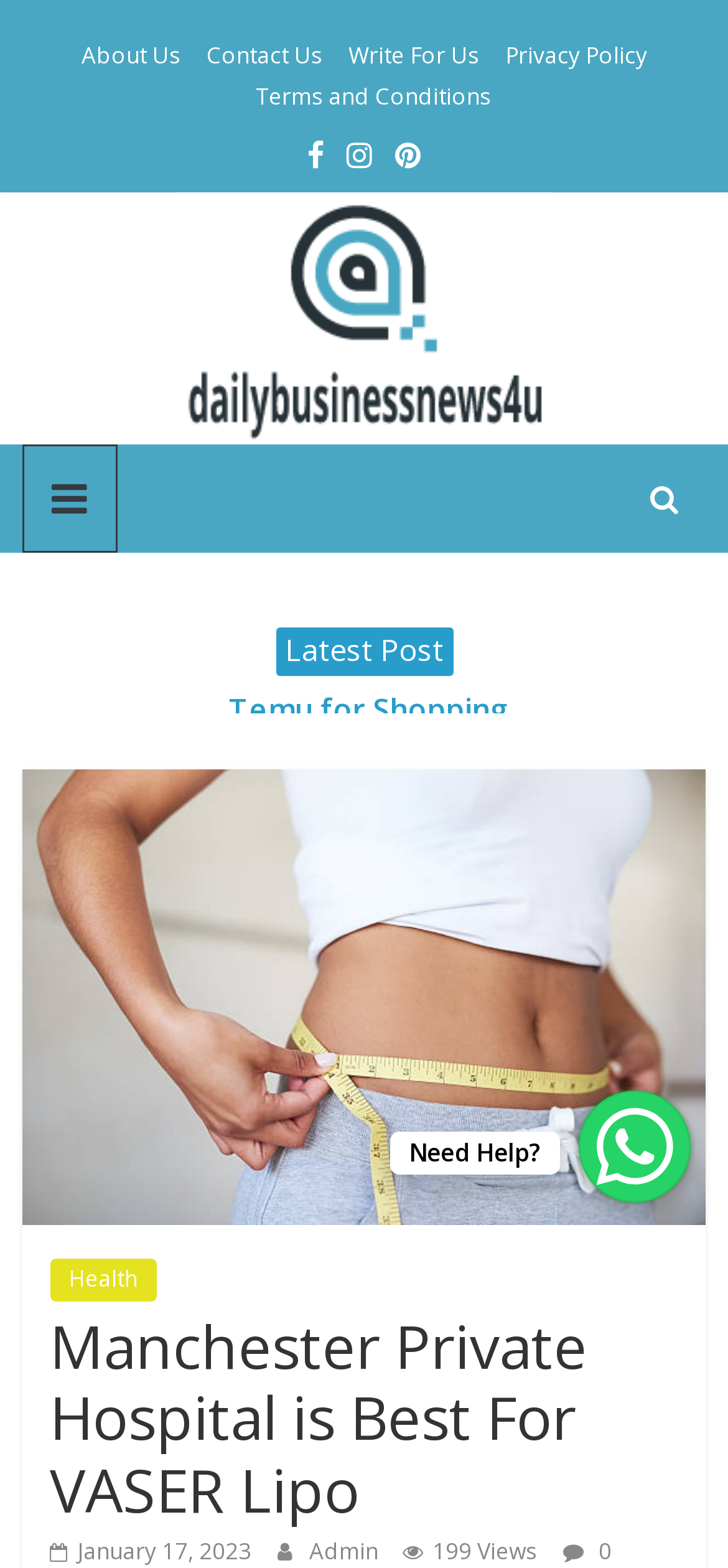Specify the bounding box coordinates of the area that needs to be clicked to achieve the following instruction: "Visit Manchester Private Hospital".

[0.03, 0.492, 0.97, 0.518]